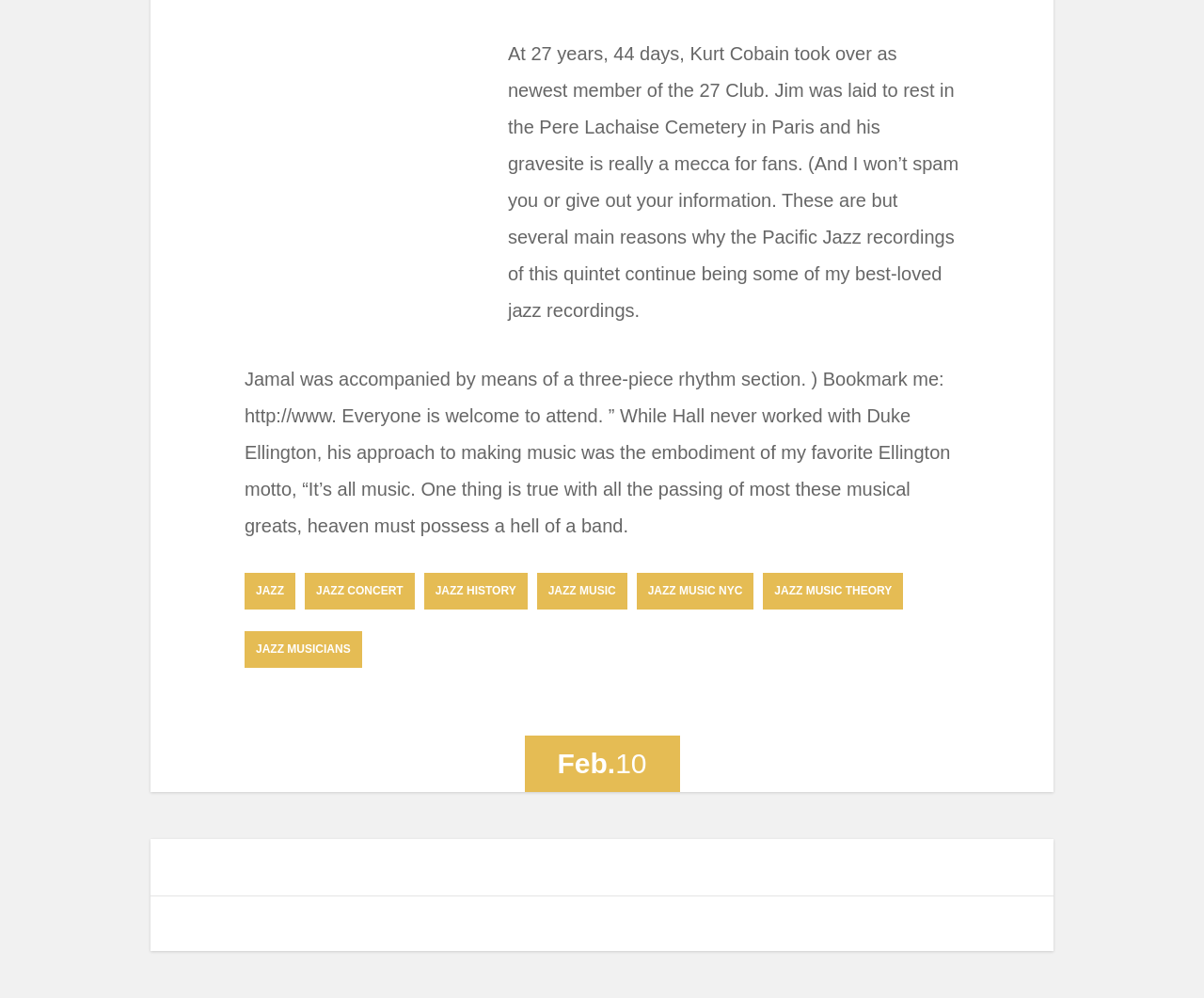How many paragraphs of text are there?
Deliver a detailed and extensive answer to the question.

There are three paragraphs of text in the webpage, which are separated by line breaks and contain different sentences and ideas.